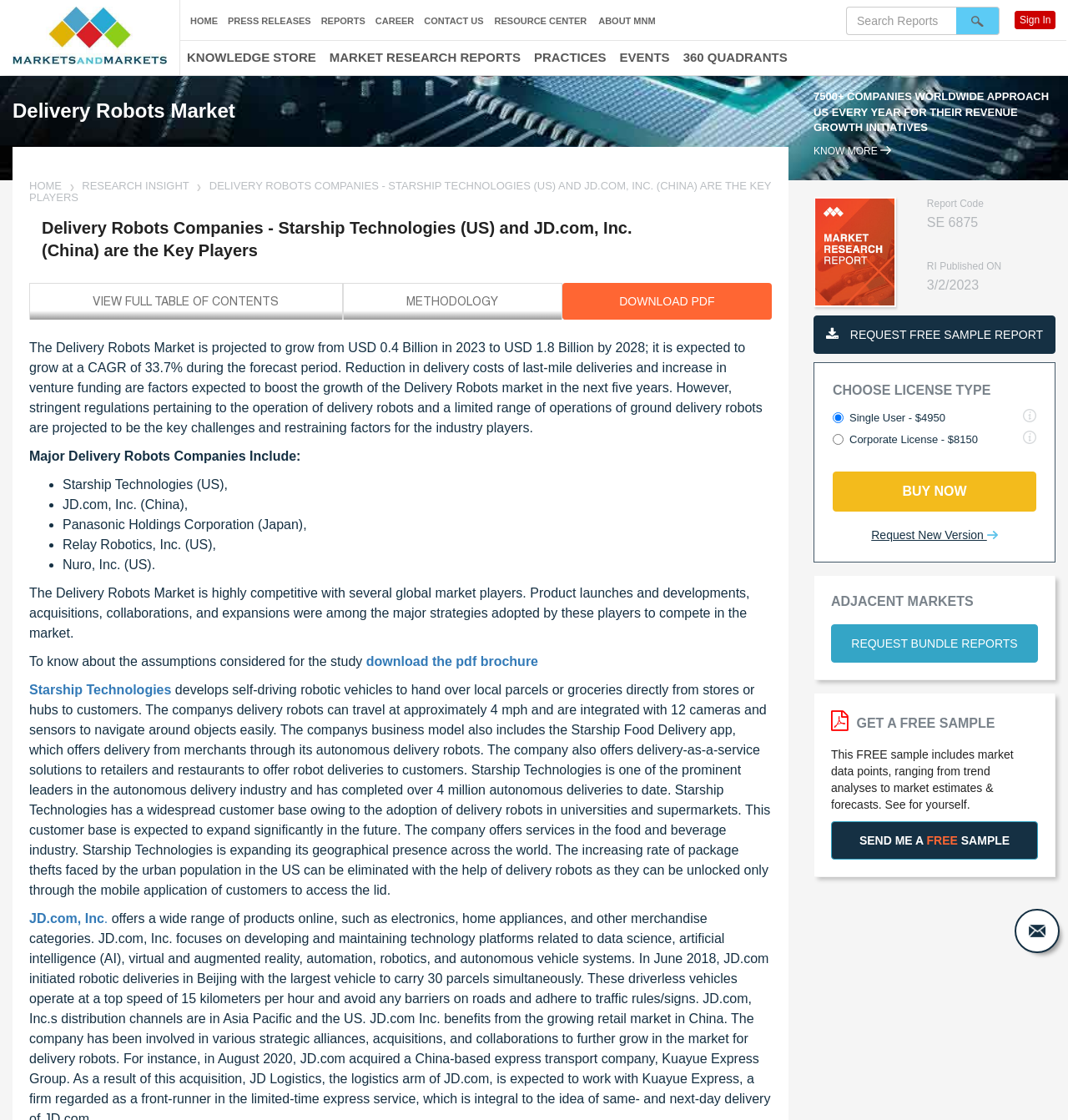Please identify the bounding box coordinates of the clickable region that I should interact with to perform the following instruction: "Download PDF". The coordinates should be expressed as four float numbers between 0 and 1, i.e., [left, top, right, bottom].

[0.526, 0.252, 0.723, 0.285]